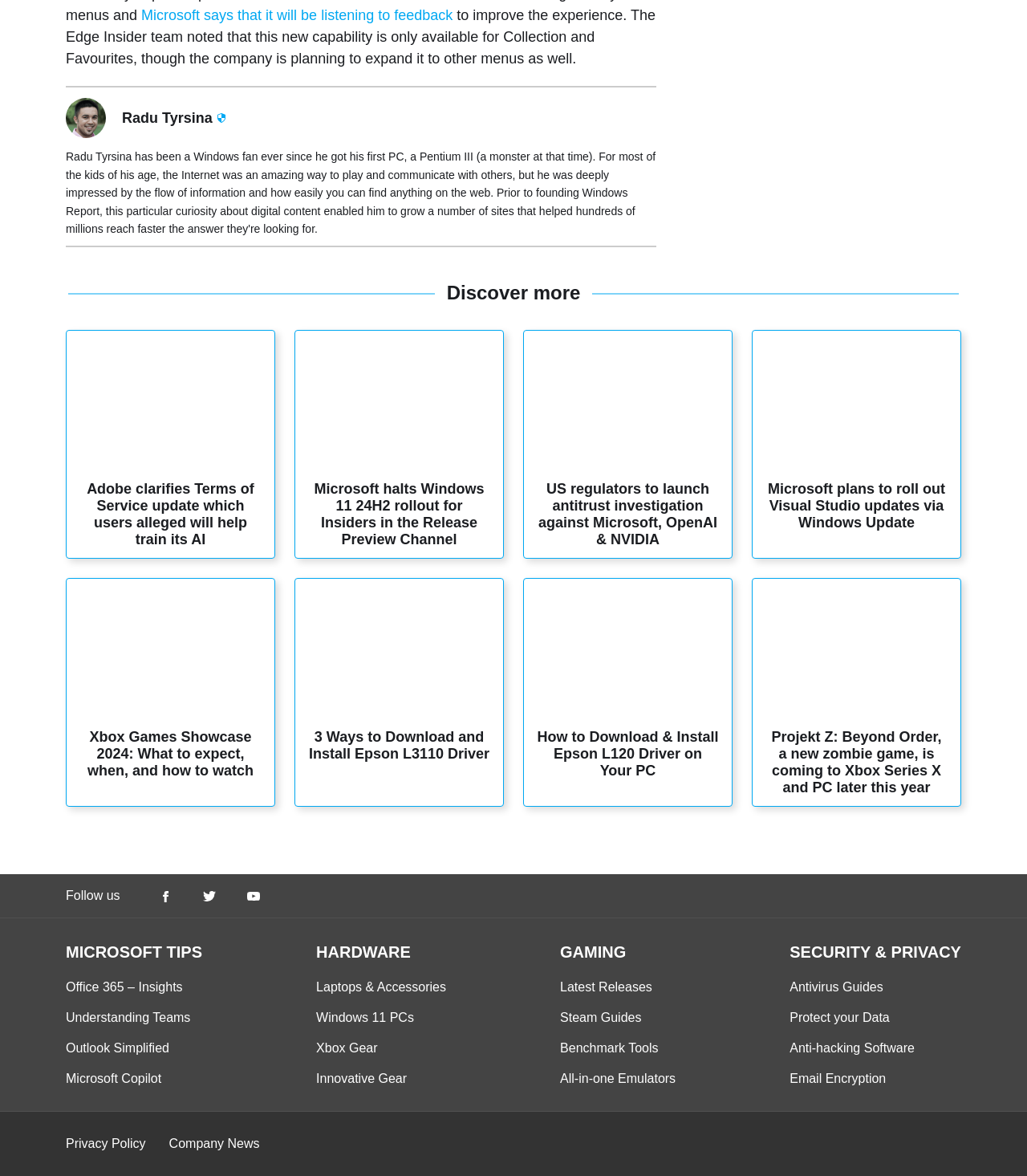What is the purpose of the separator elements? Look at the image and give a one-word or short phrase answer.

To separate sections